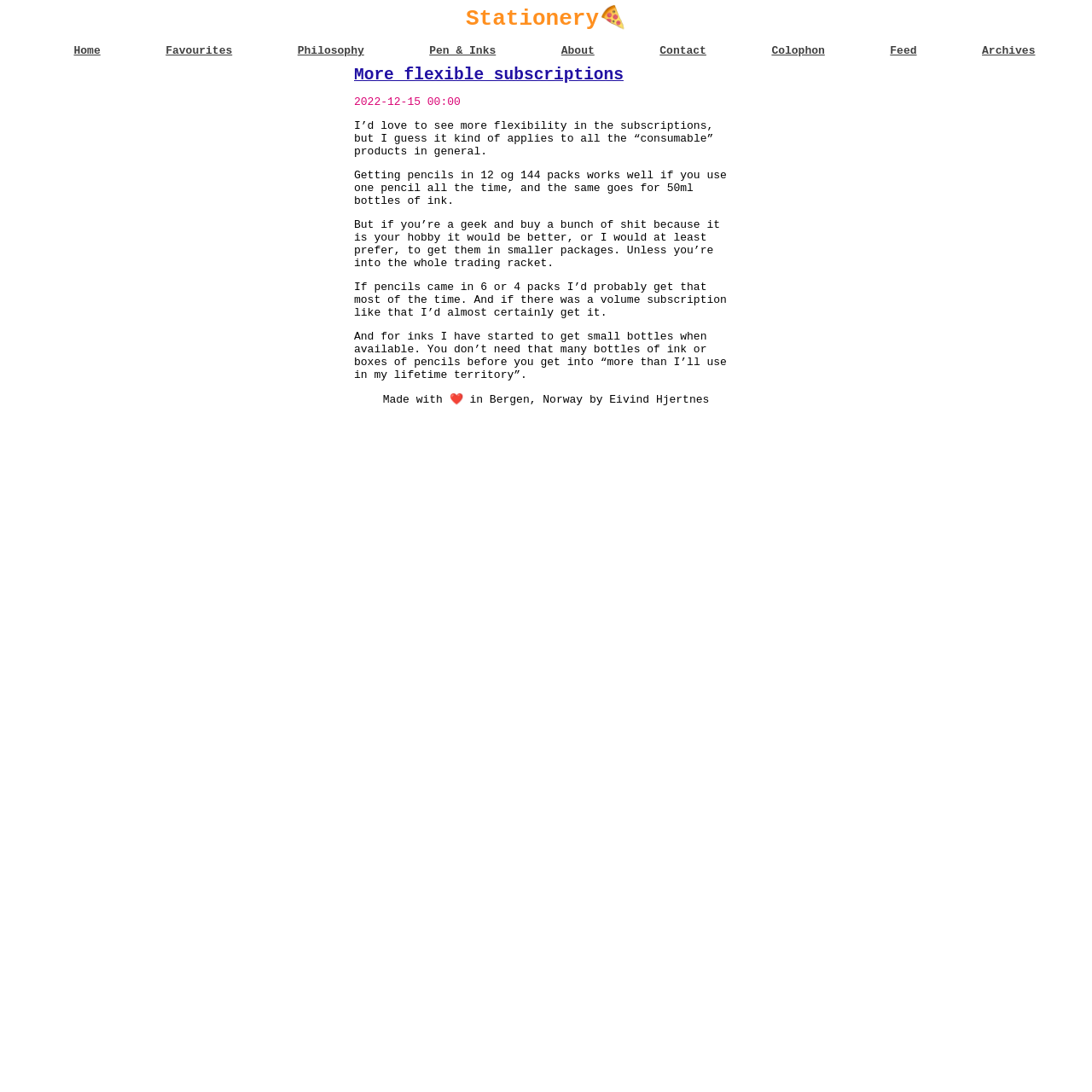Provide a short answer using a single word or phrase for the following question: 
What is the author's preference for pencil packaging?

Smaller packages